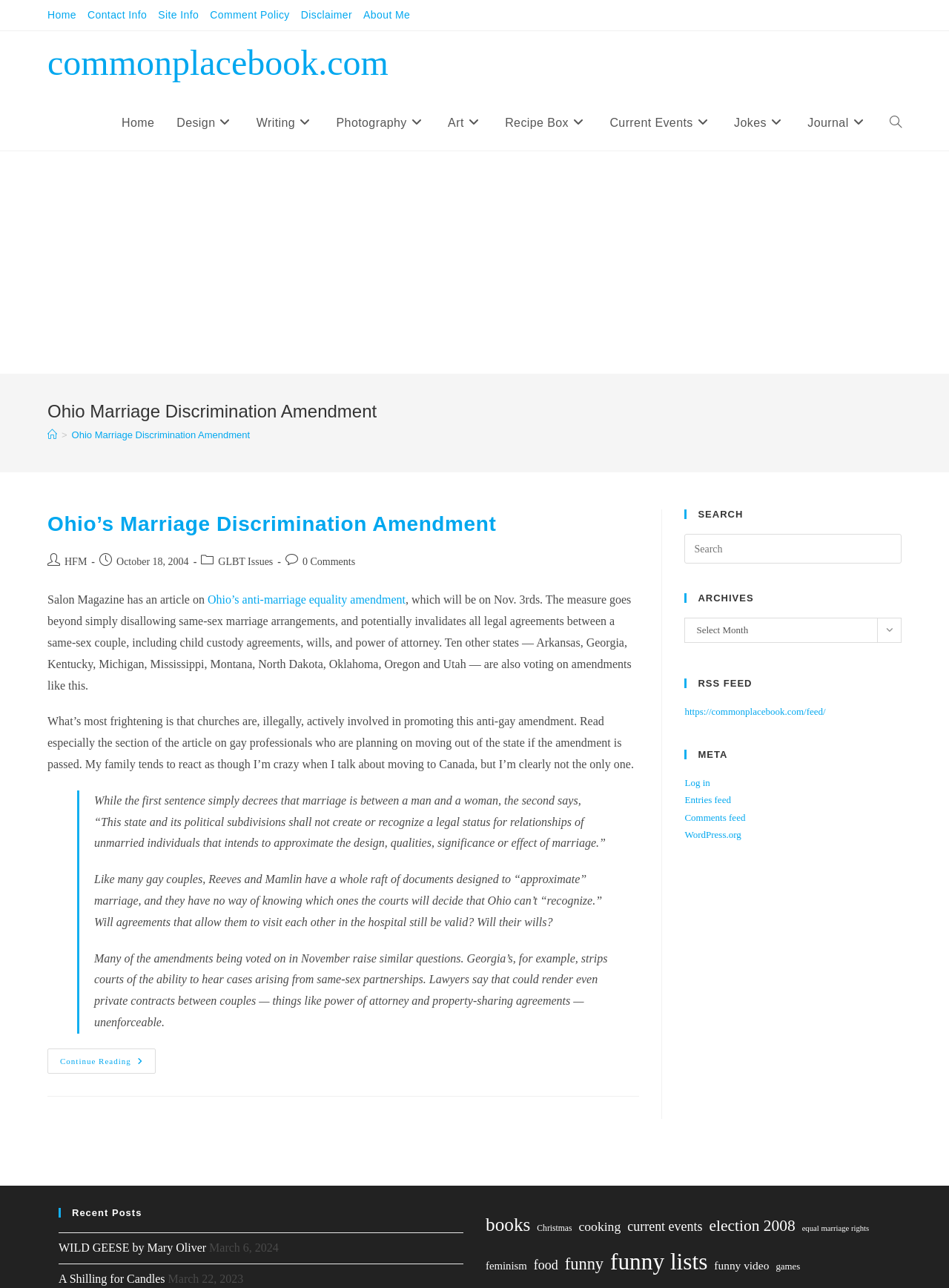How many comments does the post have?
Carefully examine the image and provide a detailed answer to the question.

The number of comments on the post can be found in the post details section, where it is listed as '0 Comments'.